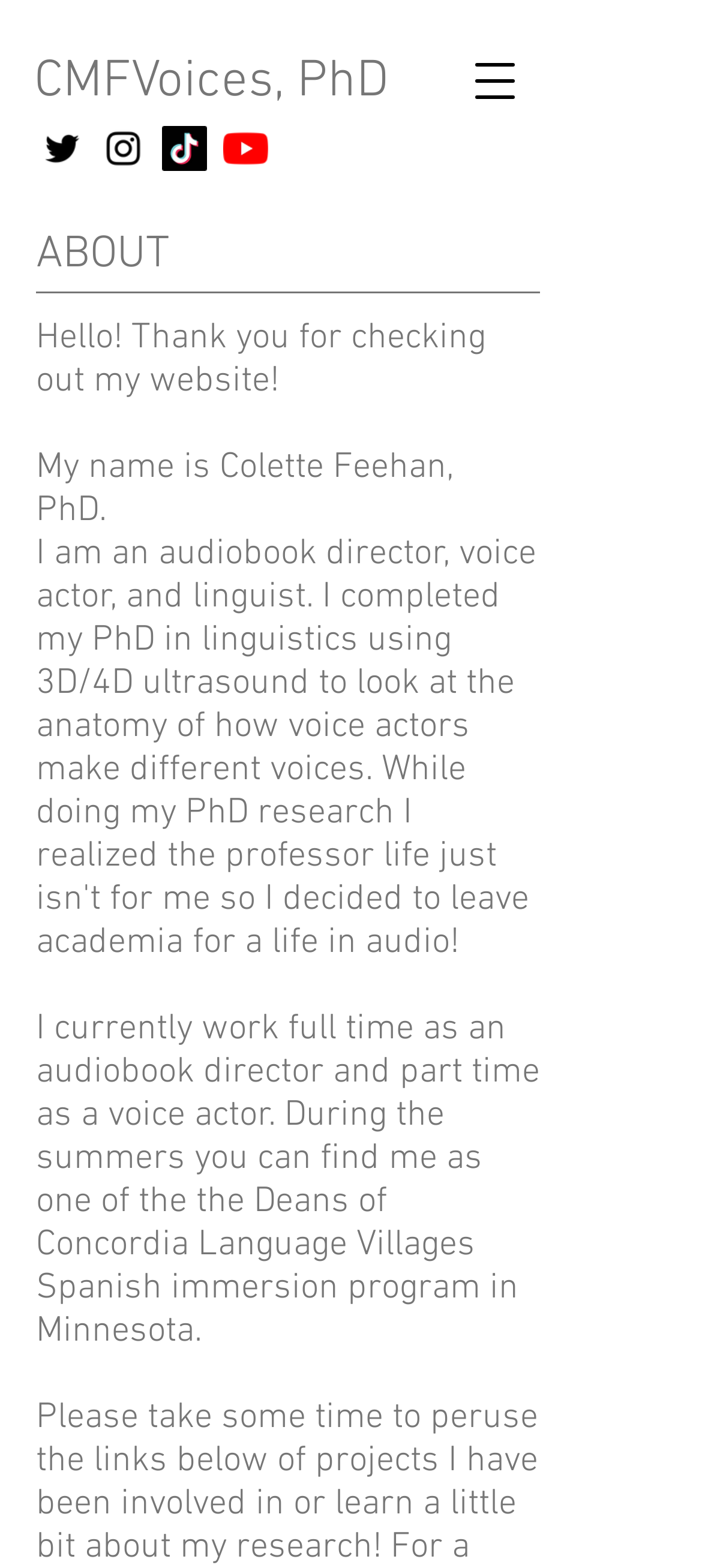Provide the bounding box coordinates for the UI element described in this sentence: "Personal Finance". The coordinates should be four float values between 0 and 1, i.e., [left, top, right, bottom].

None